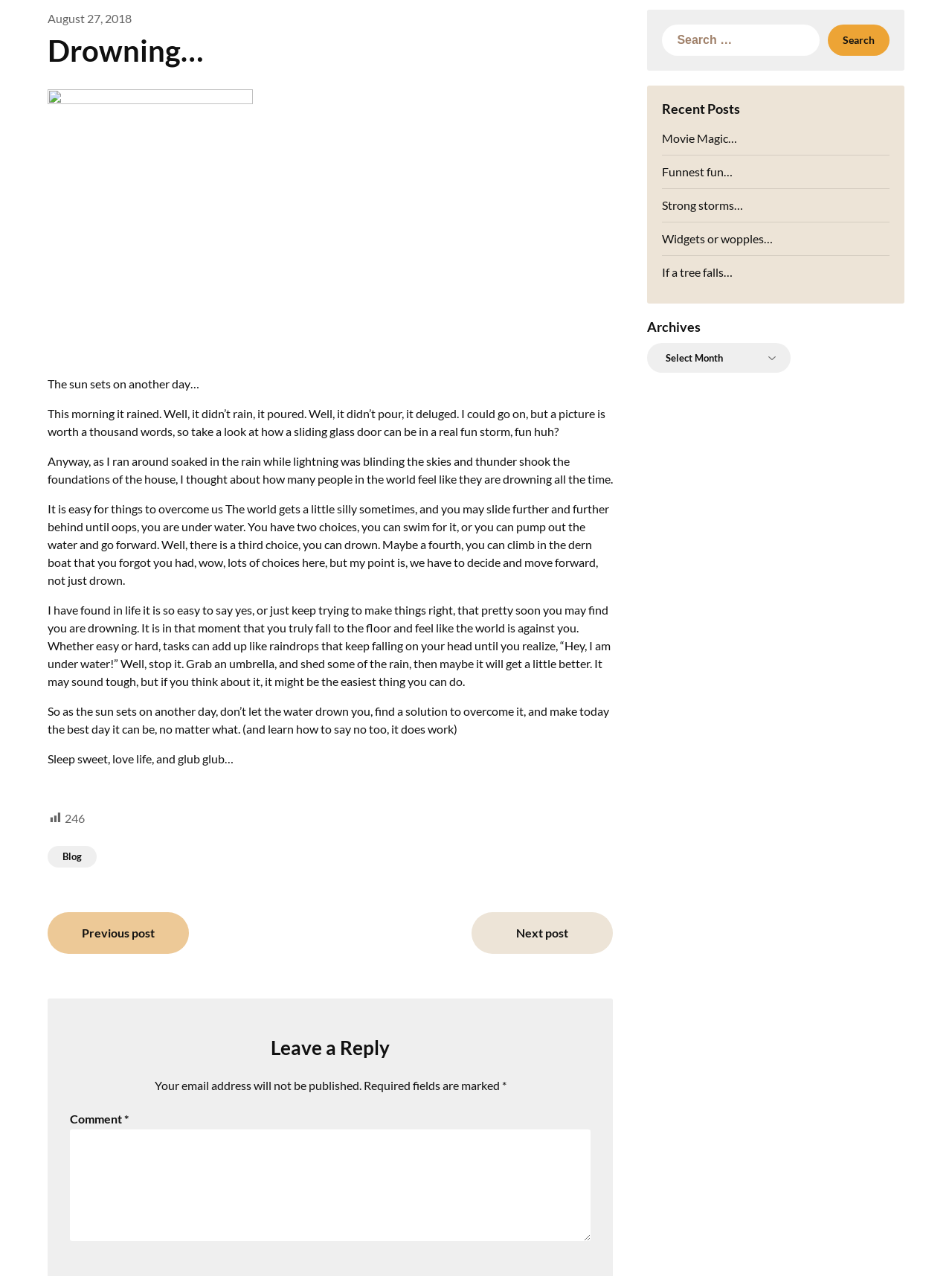Locate the bounding box coordinates of the clickable area needed to fulfill the instruction: "Select an archive".

[0.68, 0.269, 0.831, 0.292]